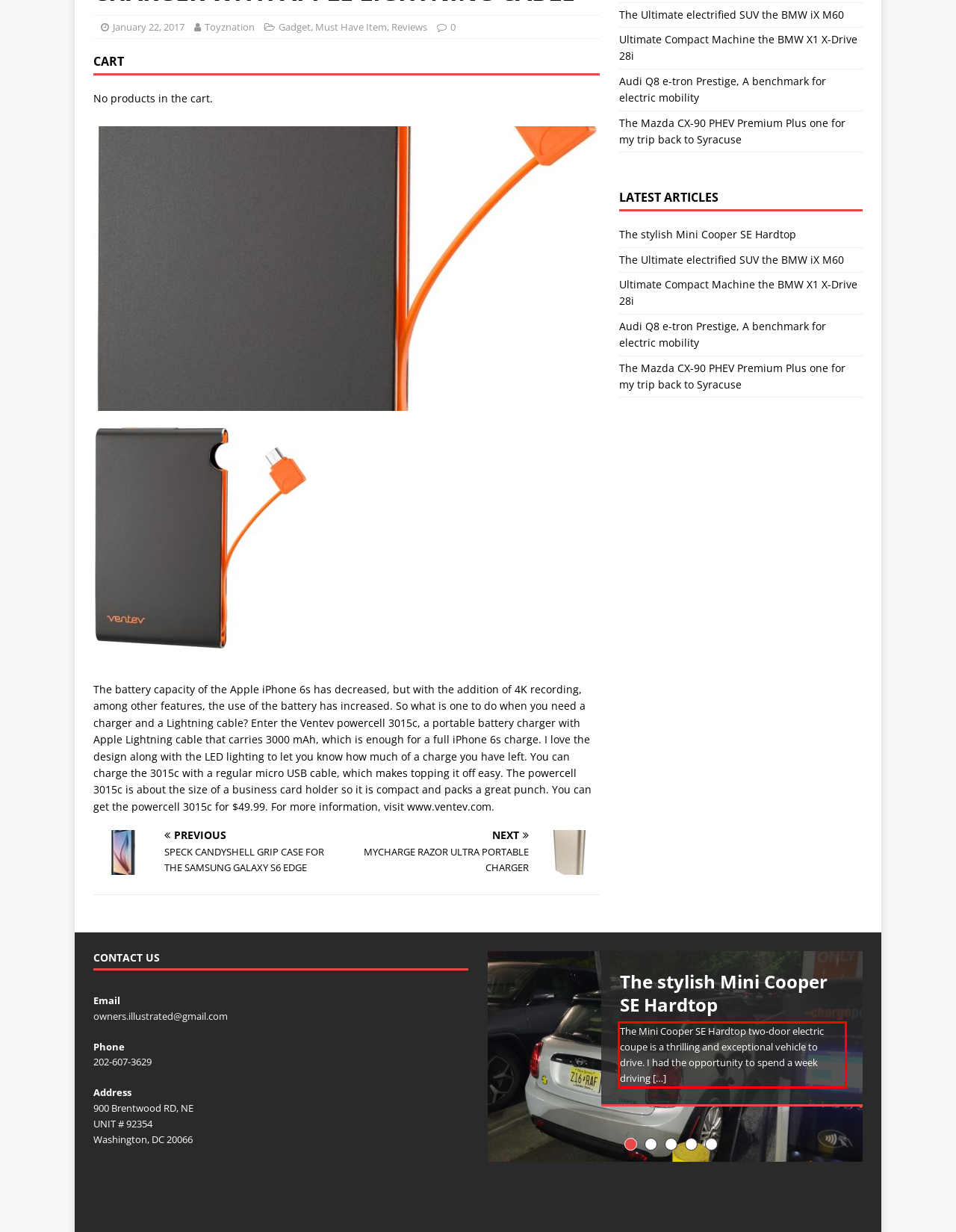Using OCR, extract the text content found within the red bounding box in the given webpage screenshot.

The Mini Cooper SE Hardtop two-door electric coupe is a thrilling and exceptional vehicle to drive. I had the opportunity to spend a week driving […]